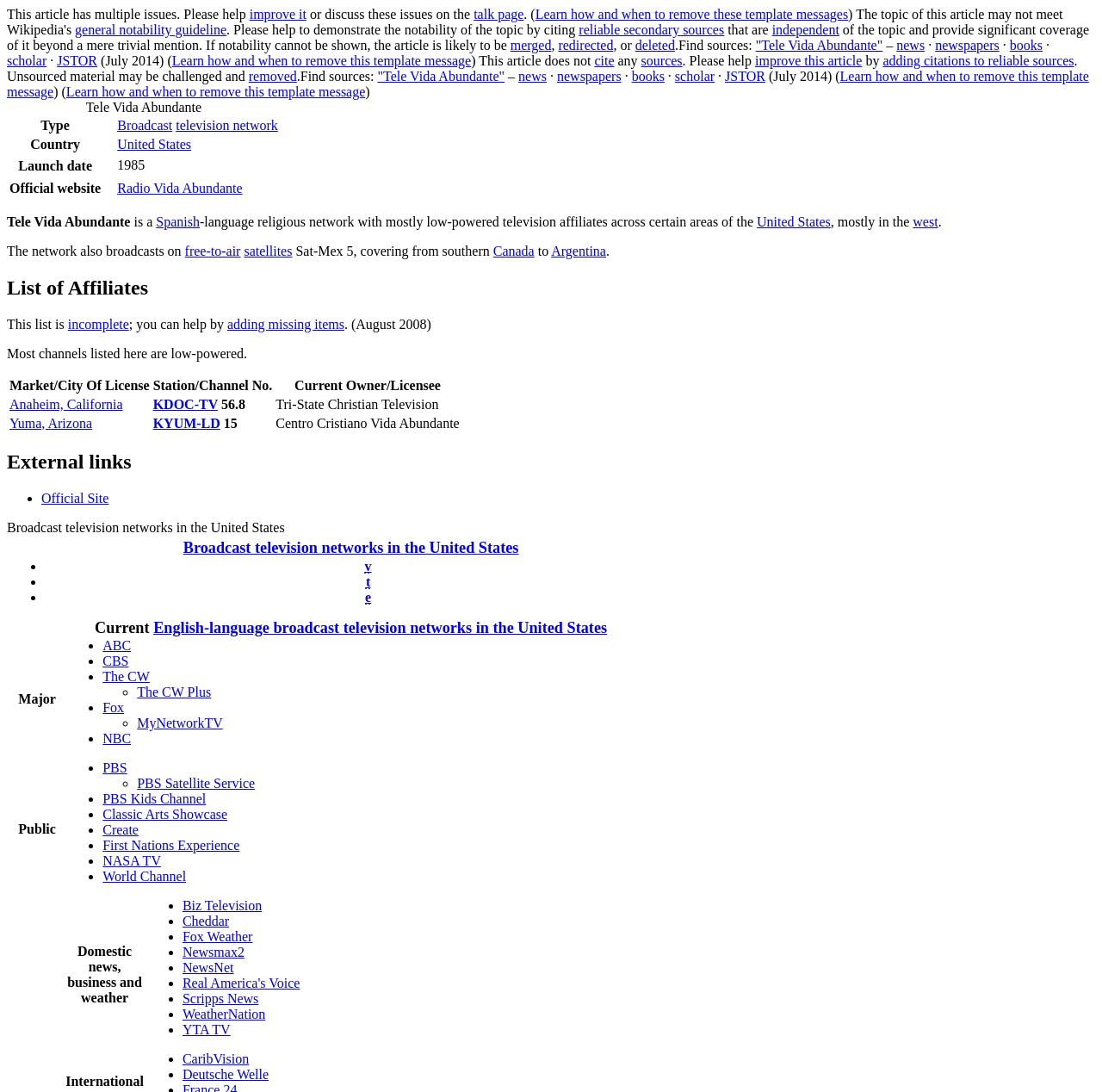Please analyze the image and give a detailed answer to the question:
What is the name of the article?

The name of the article can be found in the table caption and also in the static text at the top of the webpage, which is 'Tele Vida Abundante'.